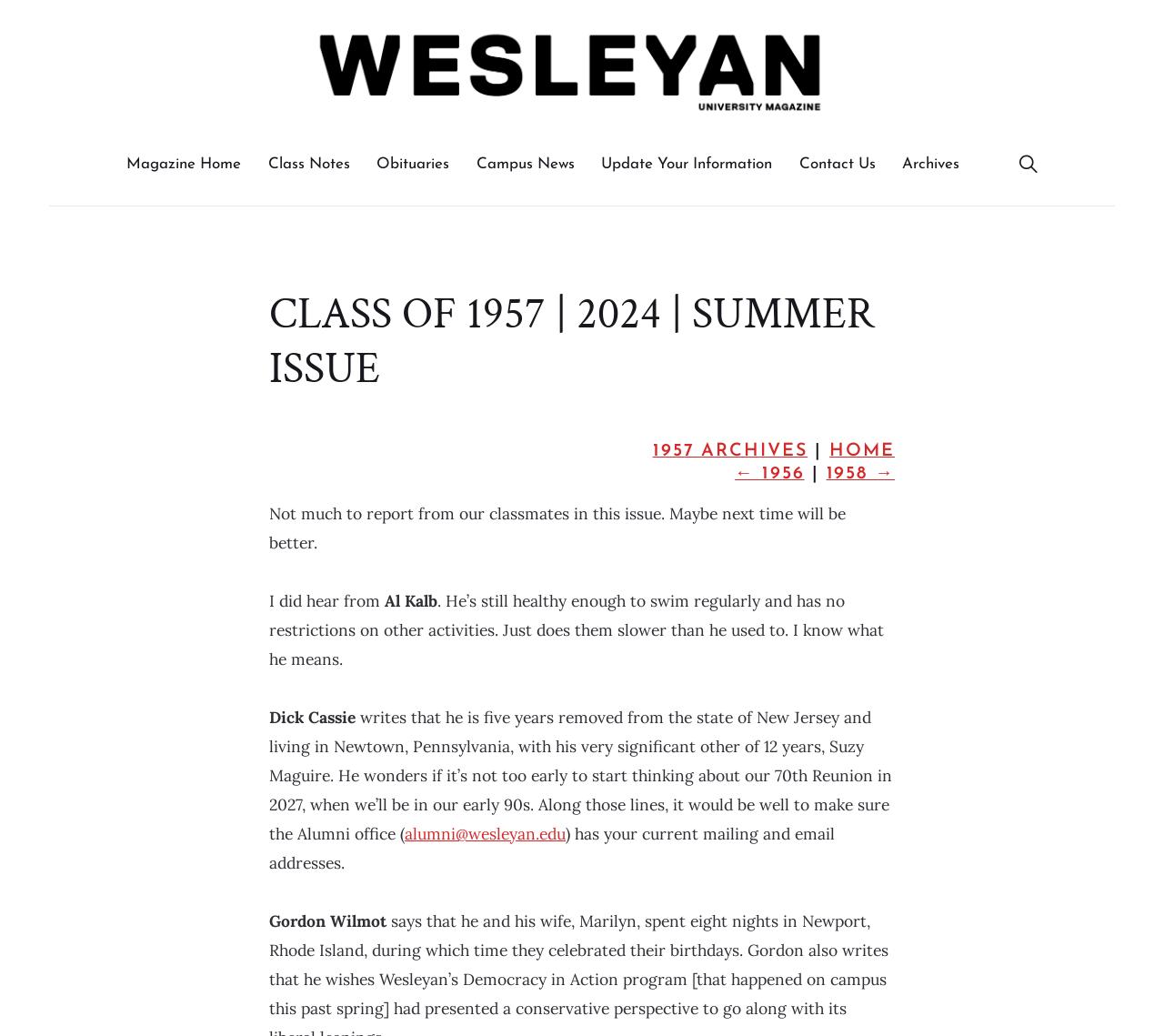Please extract the webpage's main title and generate its text content.

CLASS OF 1957 | 2024 | SUMMER ISSUE